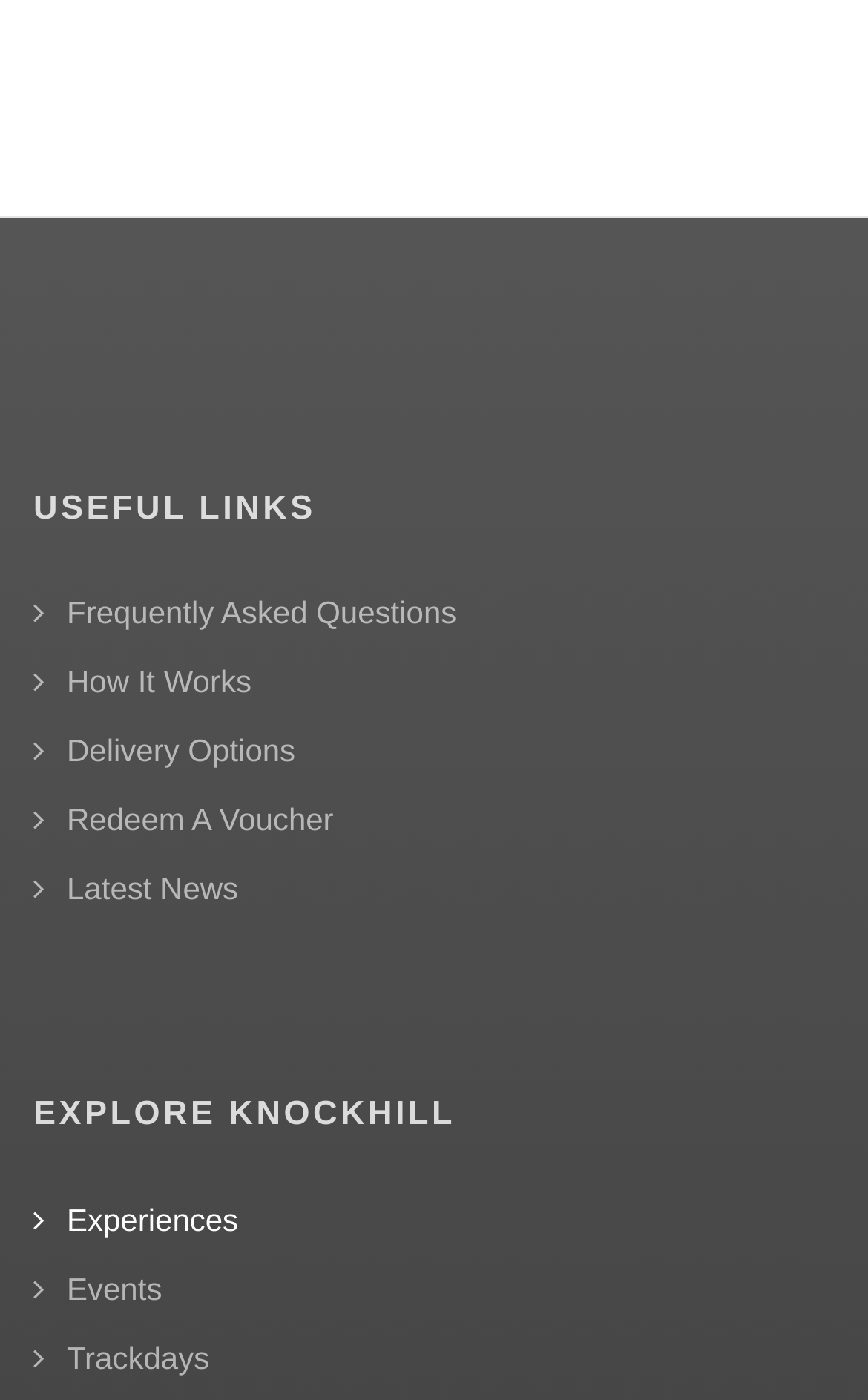Reply to the question with a single word or phrase:
What are the categories under Useful Links?

FAQ, How It Works, etc.